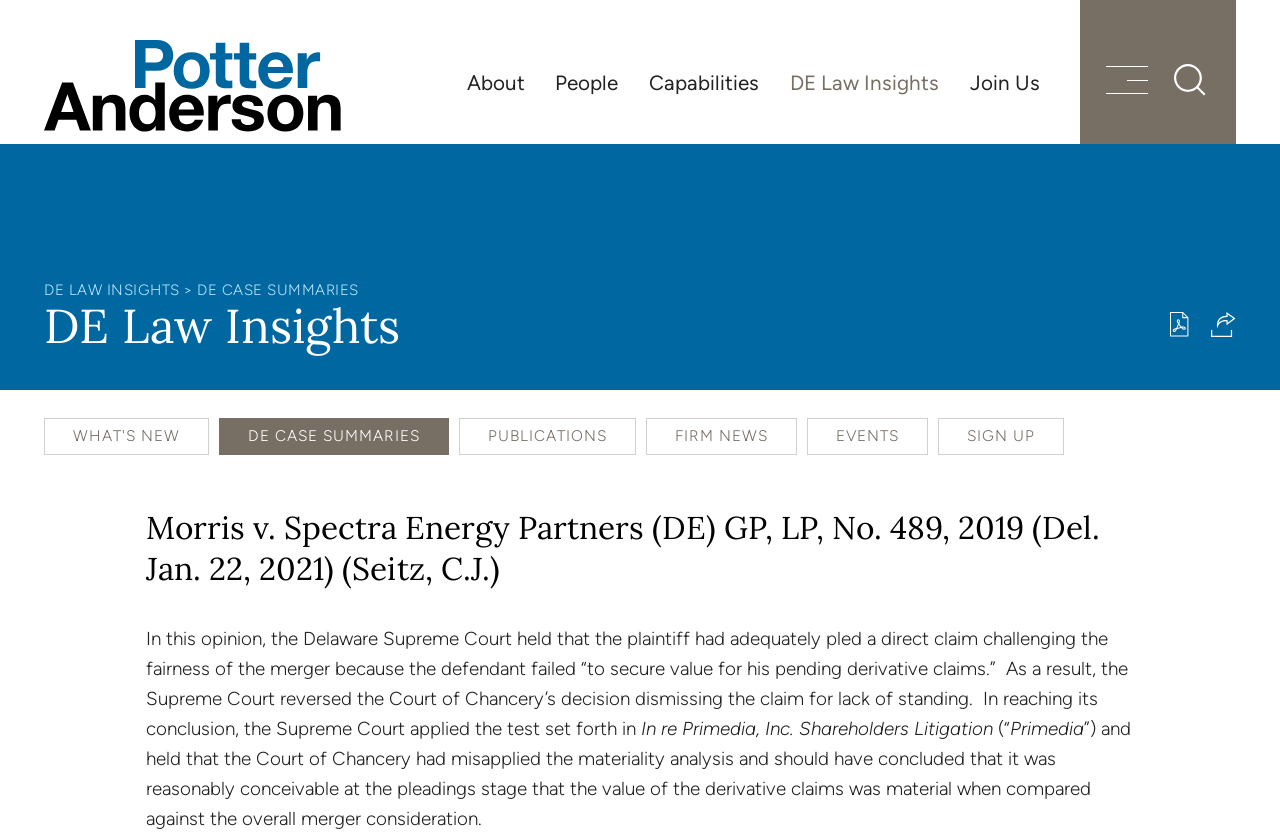Specify the bounding box coordinates for the region that must be clicked to perform the given instruction: "Print the current page as a PDF".

[0.914, 0.371, 0.929, 0.401]